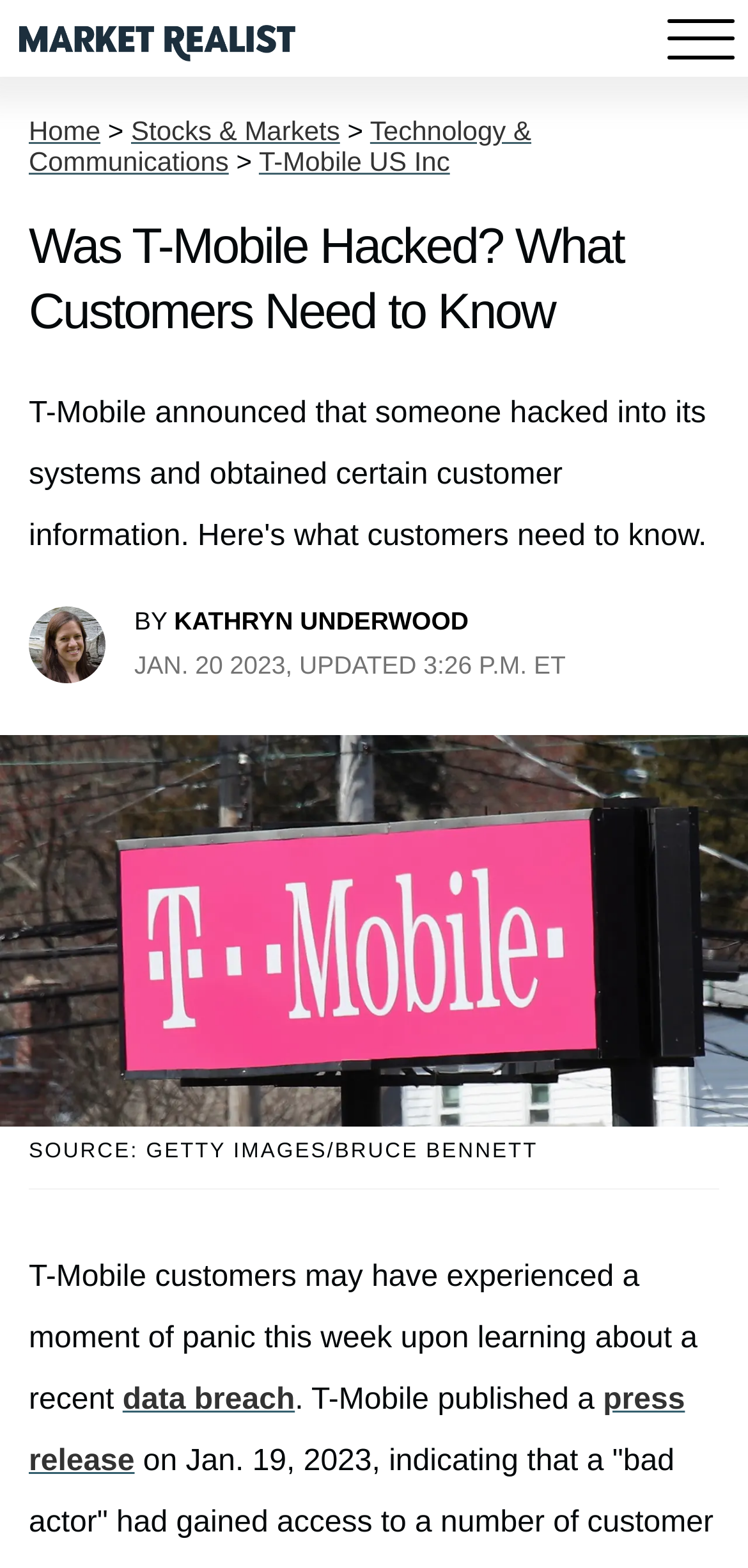Pinpoint the bounding box coordinates of the element to be clicked to execute the instruction: "Read the article by Kathryn Underwood".

[0.233, 0.386, 0.626, 0.405]